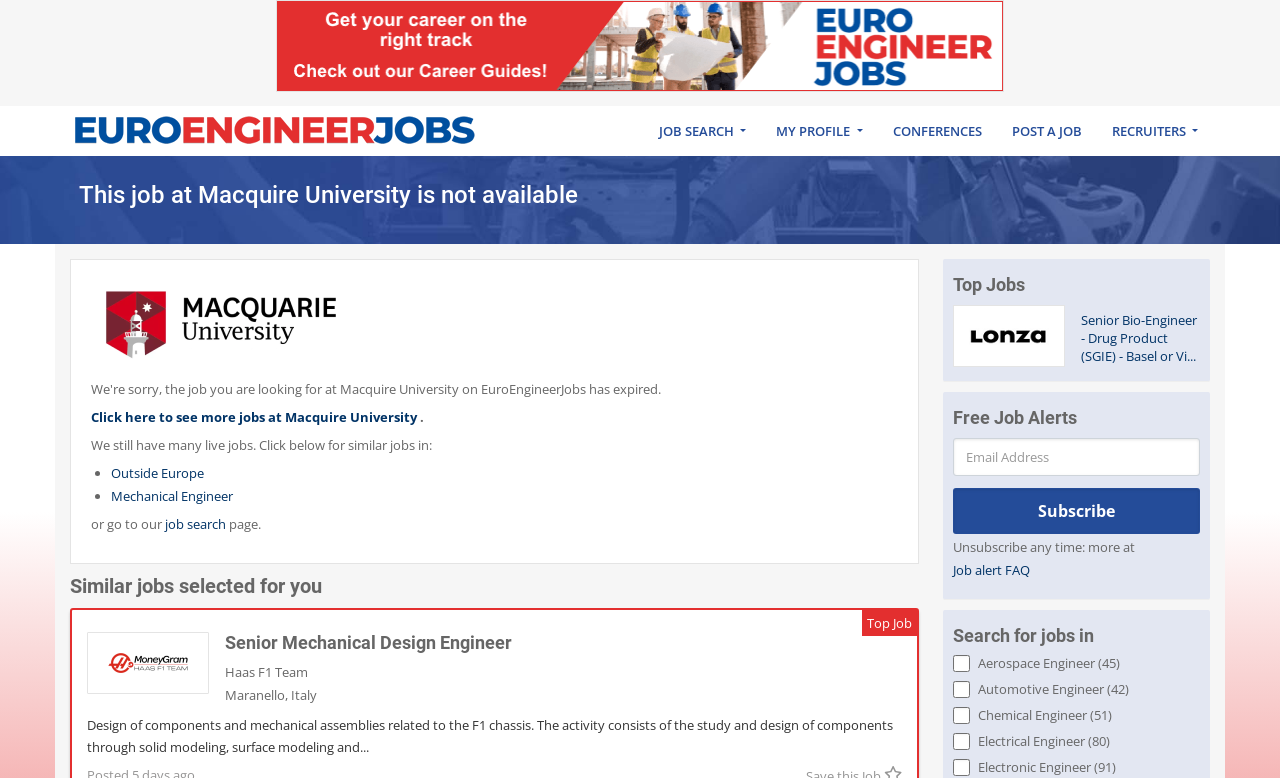Please specify the bounding box coordinates of the clickable section necessary to execute the following command: "View 5-HT Transporters".

None